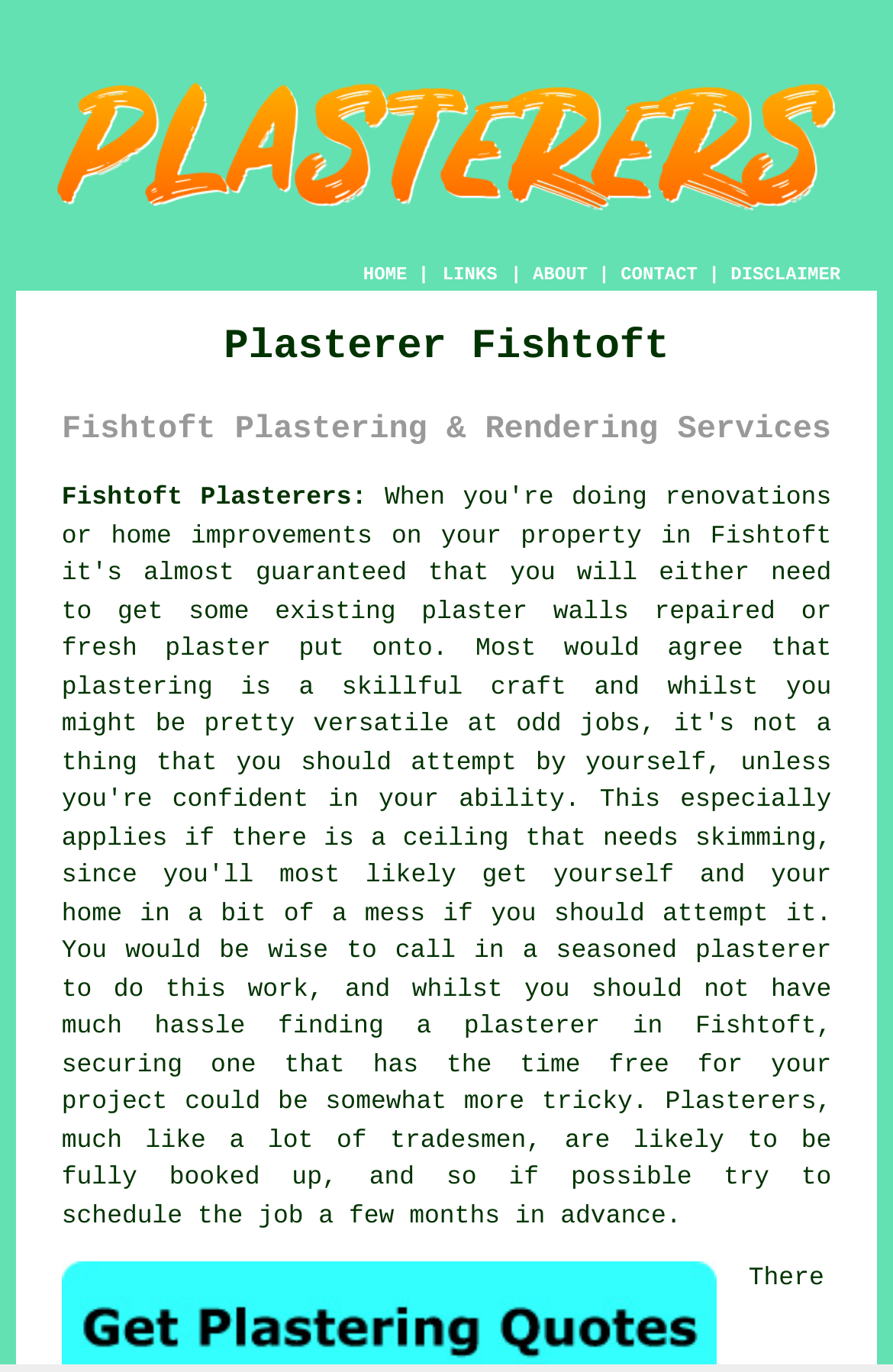Deliver a detailed narrative of the webpage's visual and textual elements.

The webpage is about a plastering service in Fishtoft, Lincolnshire. At the top-left corner, there is a logo image with the text "Plastering Fishtoft - Plasterers". Below the logo, there is a navigation menu with five links: "HOME", "ABOUT", "CONTACT", and "DISCLAIMER", separated by vertical lines. 

The main content area is divided into two sections. The first section has two headings, "Plasterer Fishtoft" and "Fishtoft Plastering & Rendering Services", which are placed one below the other. The second section starts with a link "Fishtoft Plasterers:".

Overall, the webpage has a simple layout with a prominent logo, a clear navigation menu, and a concise main content area that provides information about the plastering service.